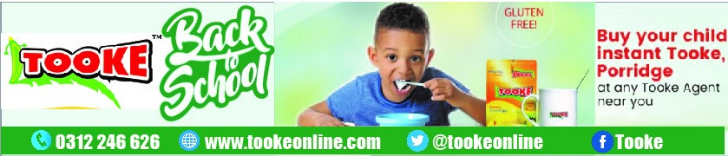Describe every significant element in the image thoroughly.

The image features a vibrant advertisement for Tooke, promoting its instant porridge product as part of the "Back to School" campaign. In the foreground, a happy child enjoys a bowl of porridge, emphasizing the product's appeal for young consumers. The background showcases the Tooke logo prominently alongside enticing graphics, reinforcing the message that the porridge is gluten-free. Additional text encourages parents to purchase the porridge at local Tooke agents, while contact information and social media handles are provided for easy access. This advertisement effectively combines engaging visuals and informative content, targeting families preparing for the school season.